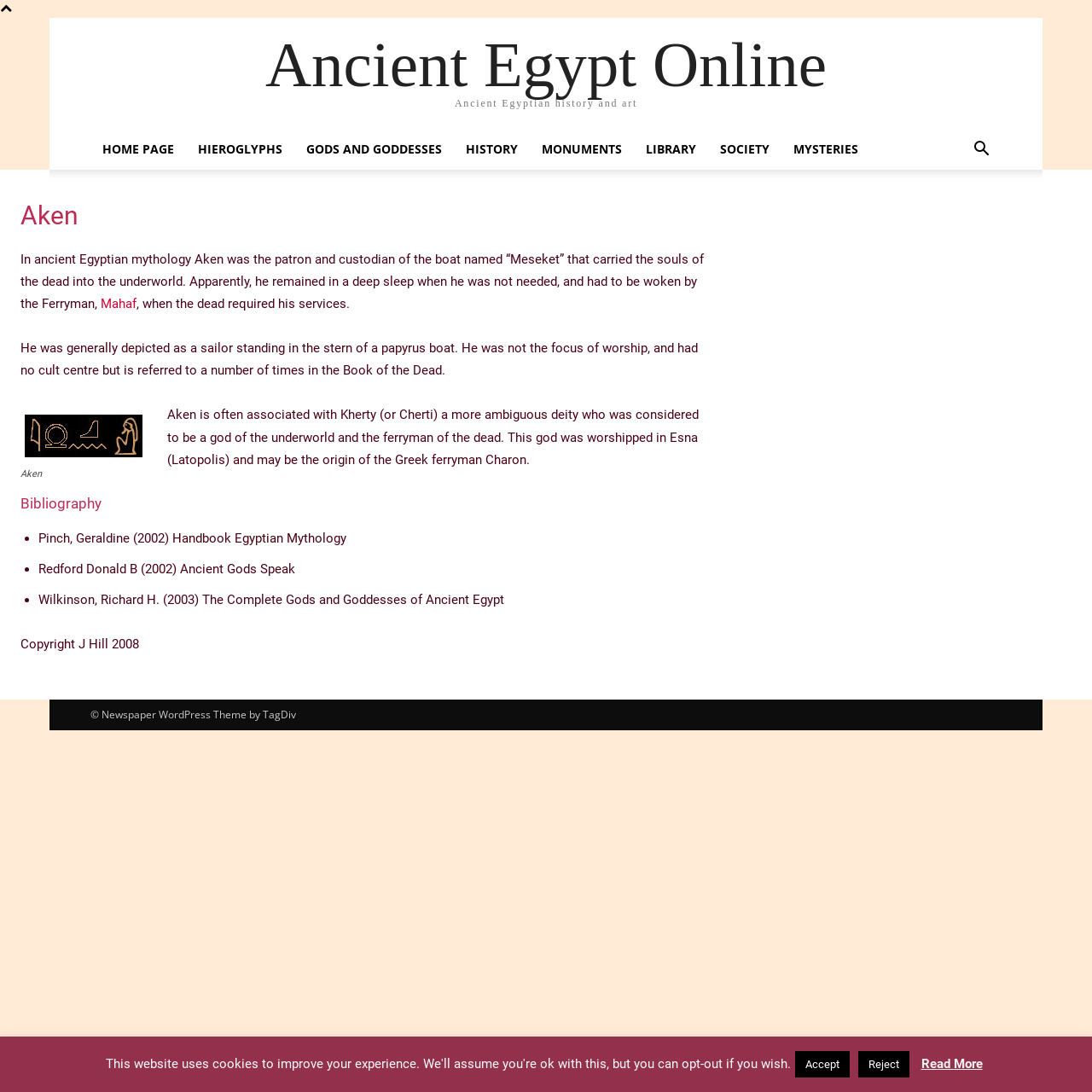Find the bounding box coordinates for the element that must be clicked to complete the instruction: "read more about Aken". The coordinates should be four float numbers between 0 and 1, indicated as [left, top, right, bottom].

[0.843, 0.967, 0.9, 0.981]